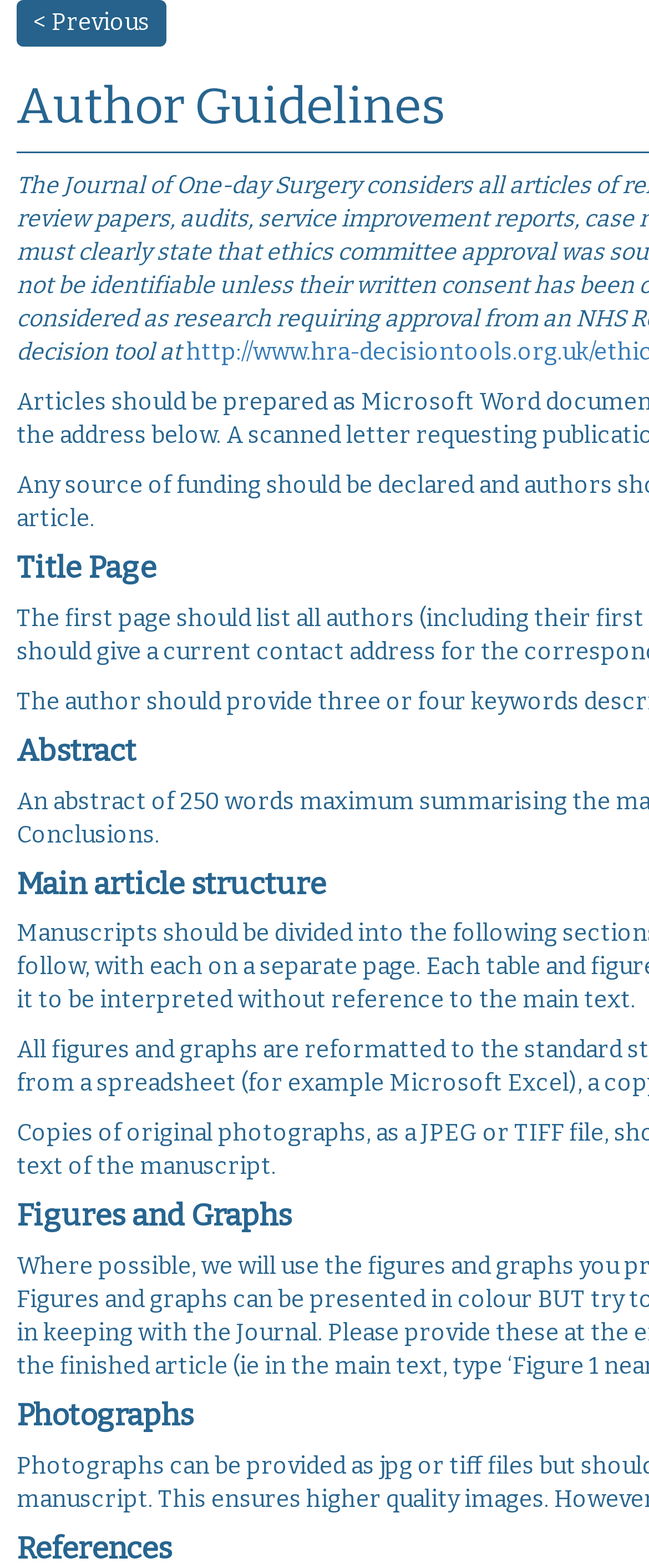Using the description: "< Previous", identify the bounding box of the corresponding UI element in the screenshot.

[0.026, 0.0, 0.256, 0.03]